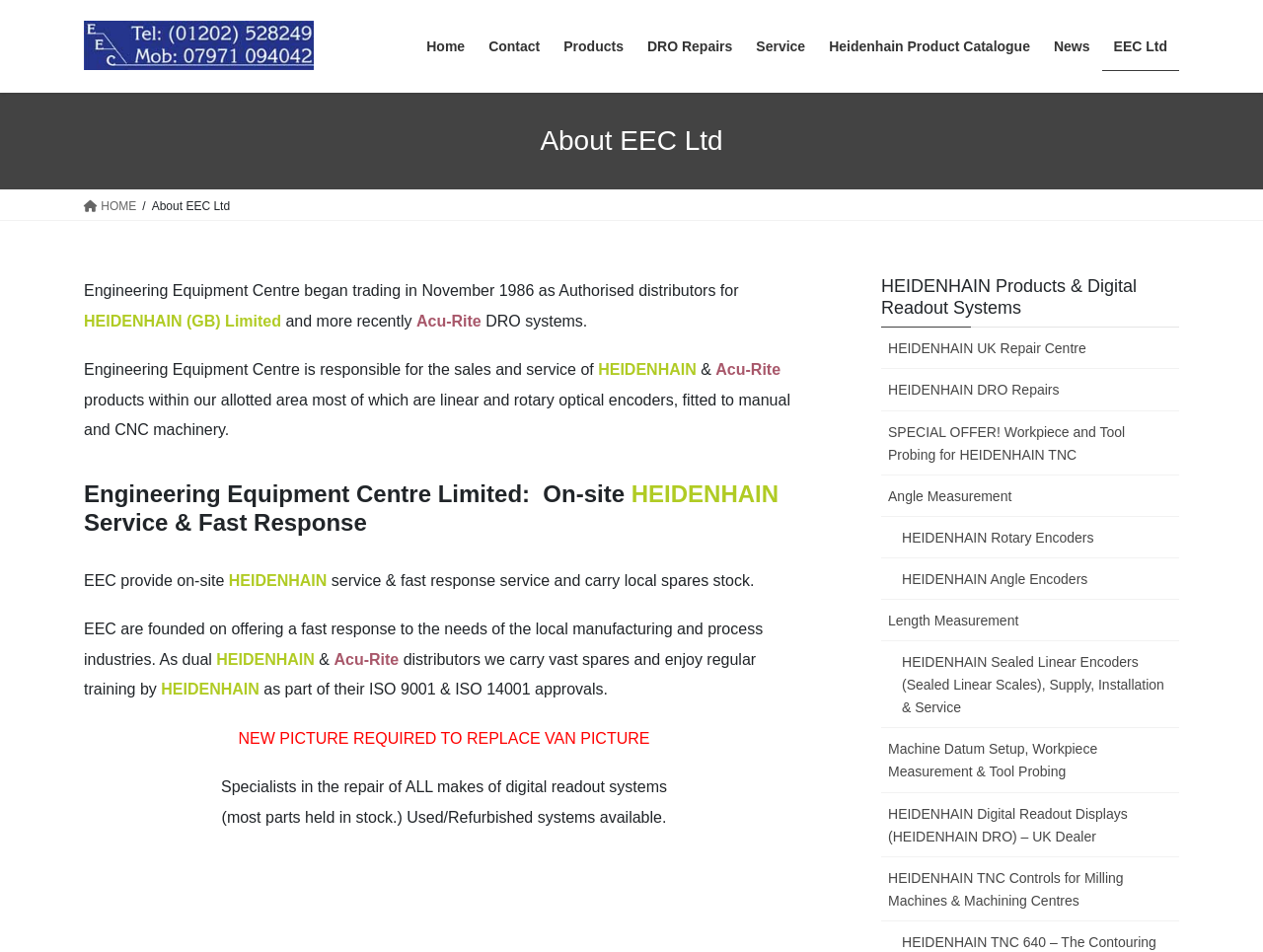From the screenshot, find the bounding box of the UI element matching this description: "Contact". Supply the bounding box coordinates in the form [left, top, right, bottom], each a float between 0 and 1.

[0.377, 0.025, 0.437, 0.074]